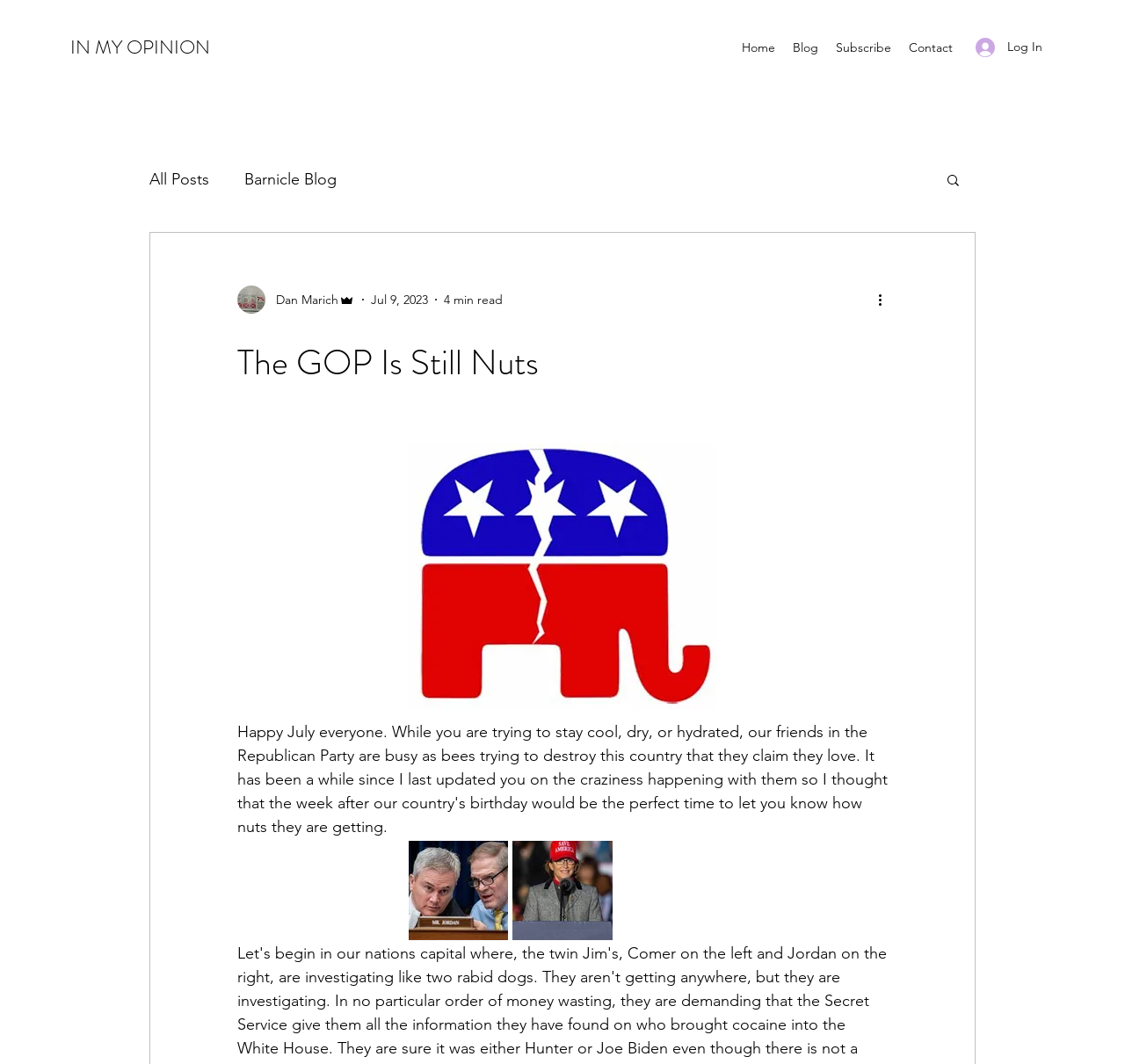Locate the bounding box coordinates of the element I should click to achieve the following instruction: "Click on the 'Home' link".

[0.652, 0.032, 0.697, 0.057]